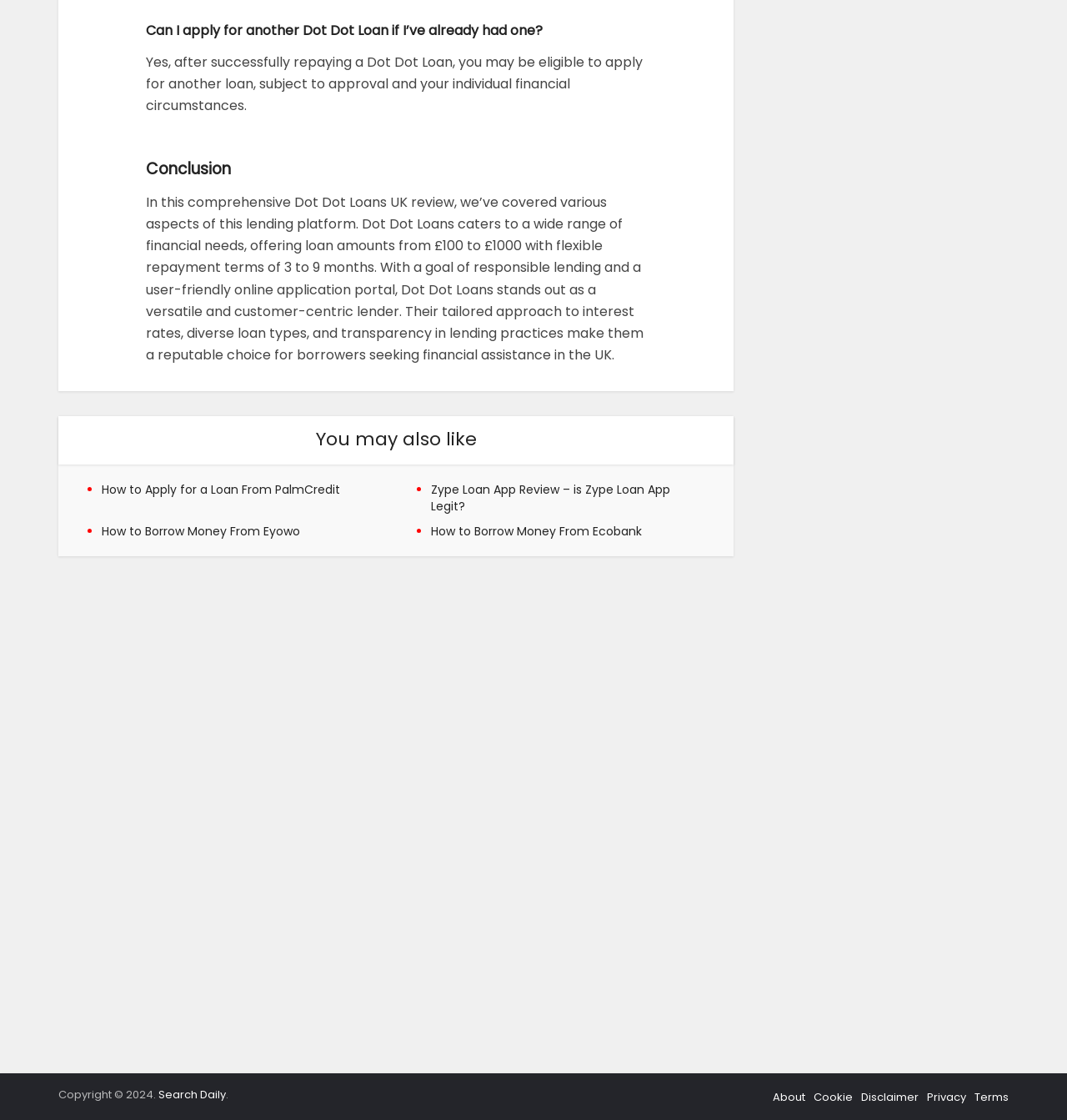Provide the bounding box coordinates of the UI element this sentence describes: "Privacy".

[0.869, 0.972, 0.905, 0.987]